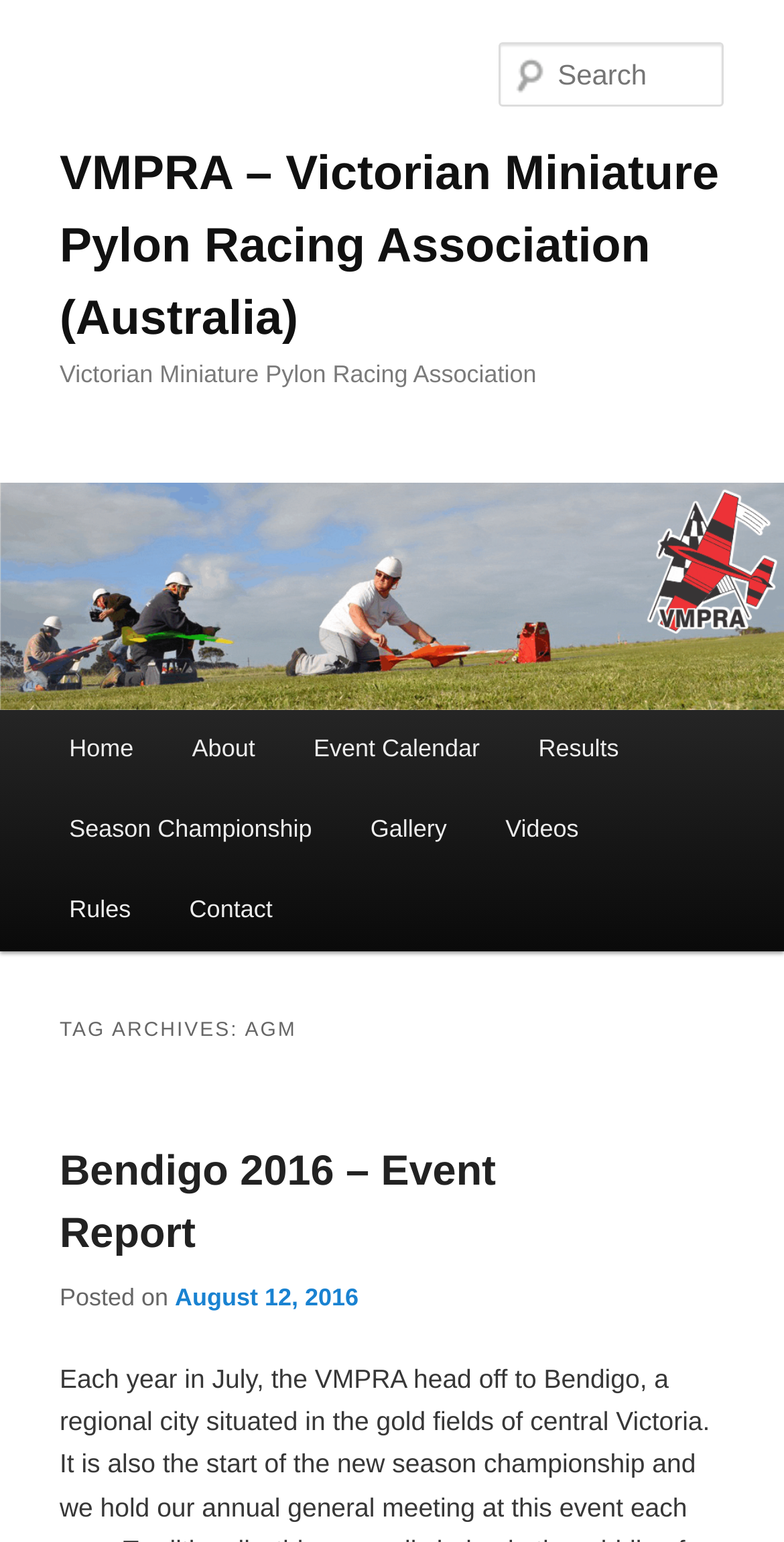How many menu items are there in the main menu?
Using the details from the image, give an elaborate explanation to answer the question.

The main menu is located below the search box and contains links to 'Home', 'About', 'Event Calendar', 'Results', 'Season Championship', 'Gallery', 'Videos', and 'Rules'. By counting these links, we can determine that there are 8 menu items in the main menu.